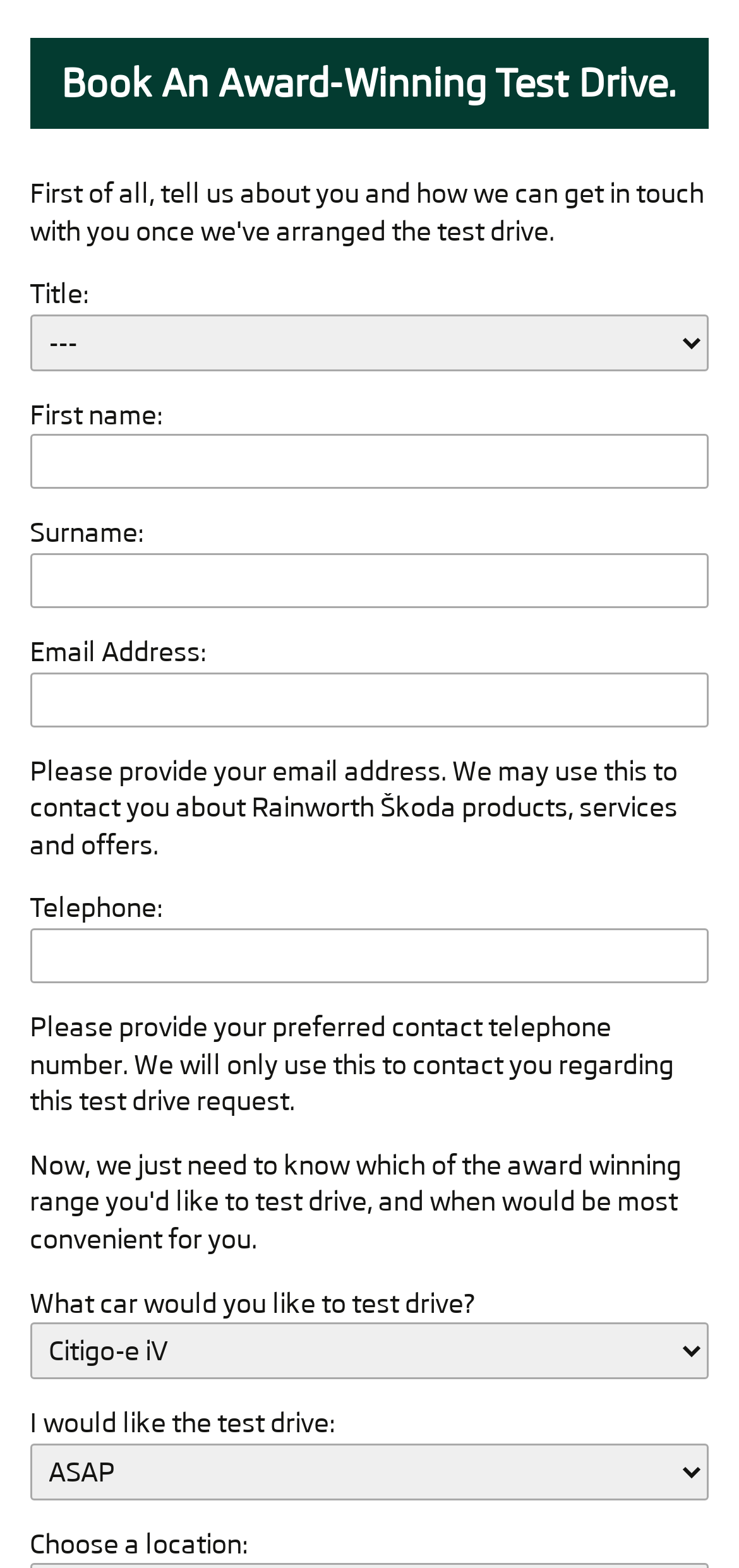Determine the bounding box coordinates of the UI element described below. Use the format (top-left x, top-left y, bottom-right x, bottom-right y) with floating point numbers between 0 and 1: parent_node: Surname: name="input_surname"

[0.04, 0.353, 0.96, 0.388]